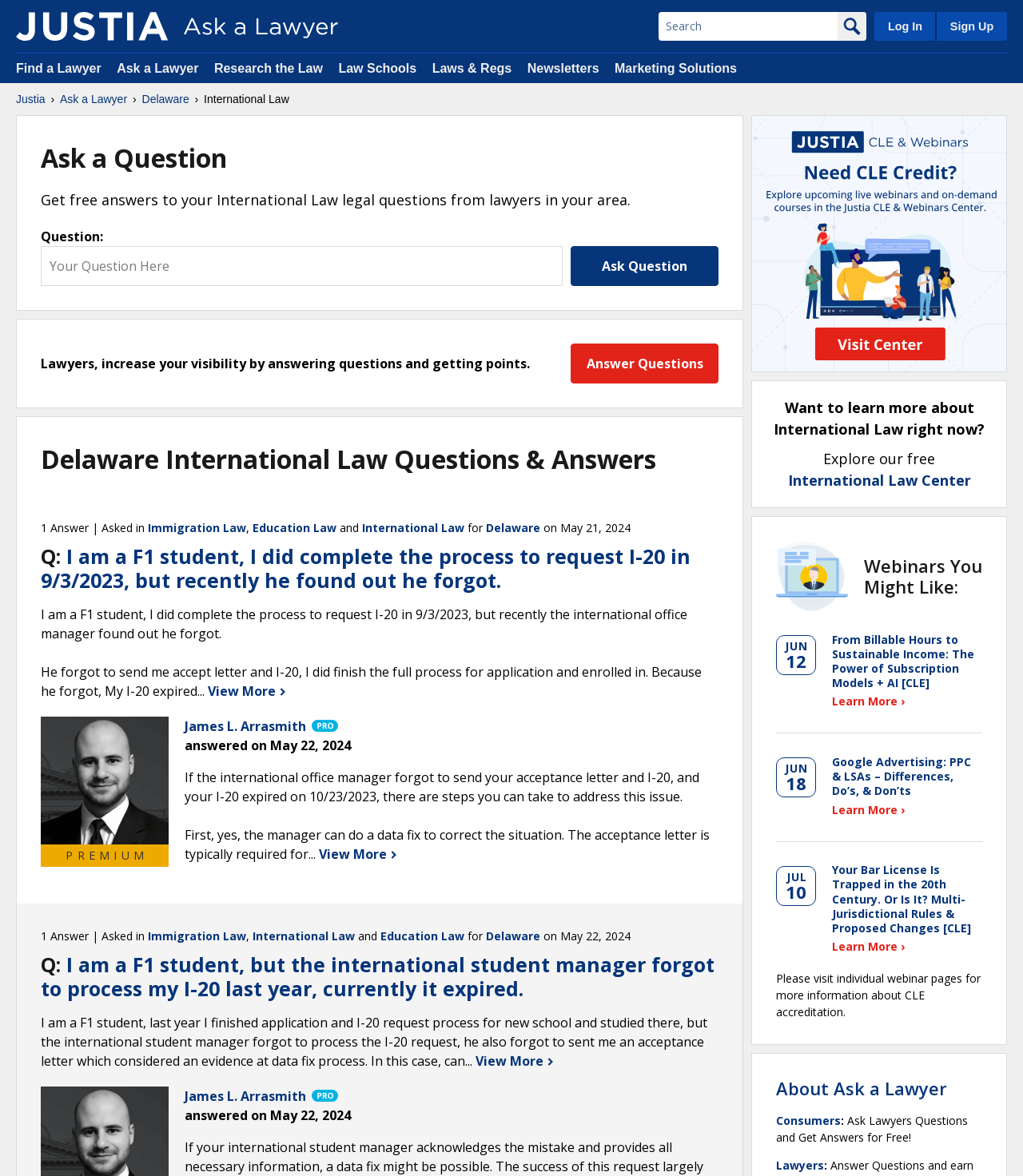Determine the bounding box coordinates of the clickable region to follow the instruction: "Ask a question".

[0.558, 0.21, 0.702, 0.243]